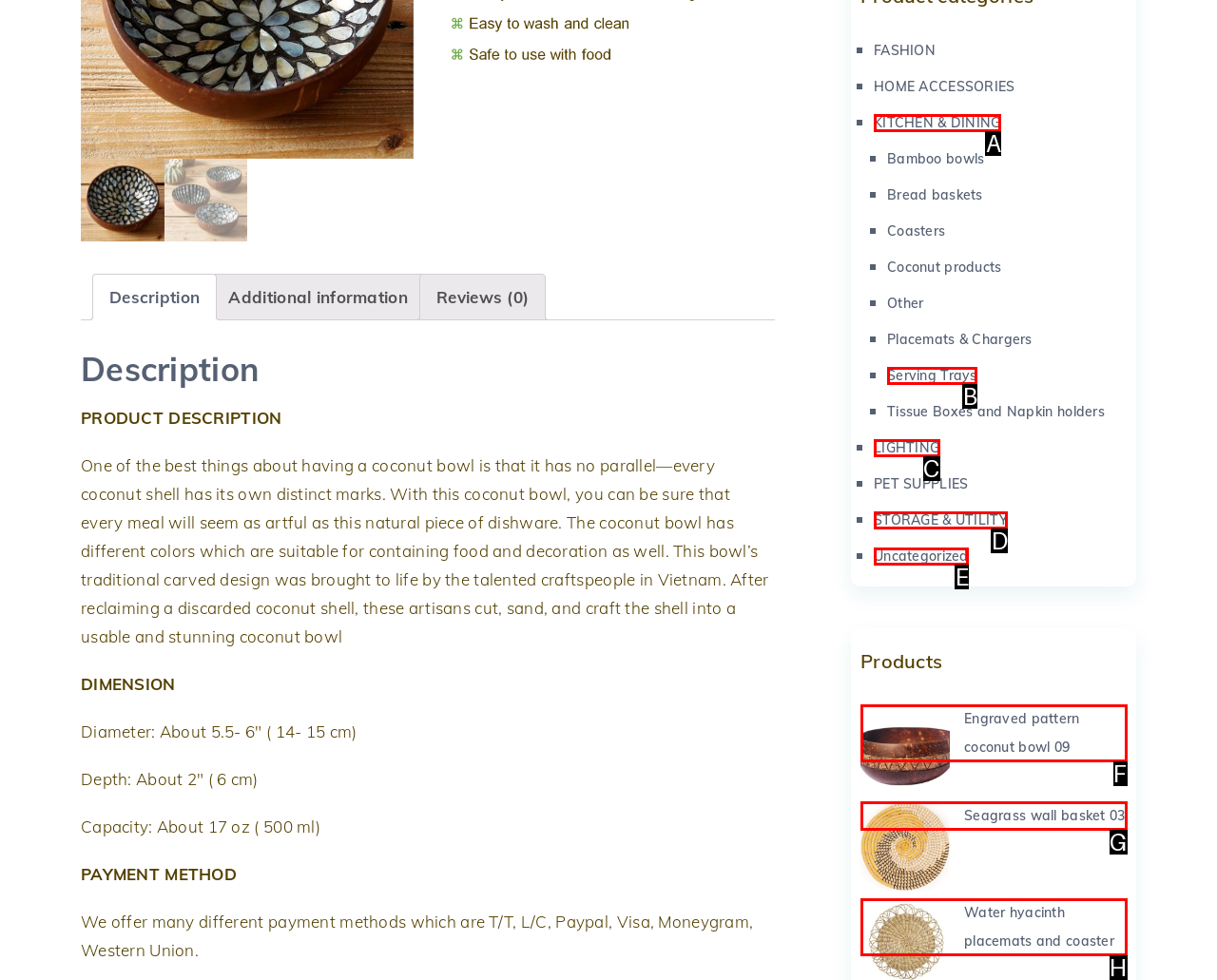Select the letter that corresponds to the UI element described as: Seagrass wall basket 03
Answer by providing the letter from the given choices.

G